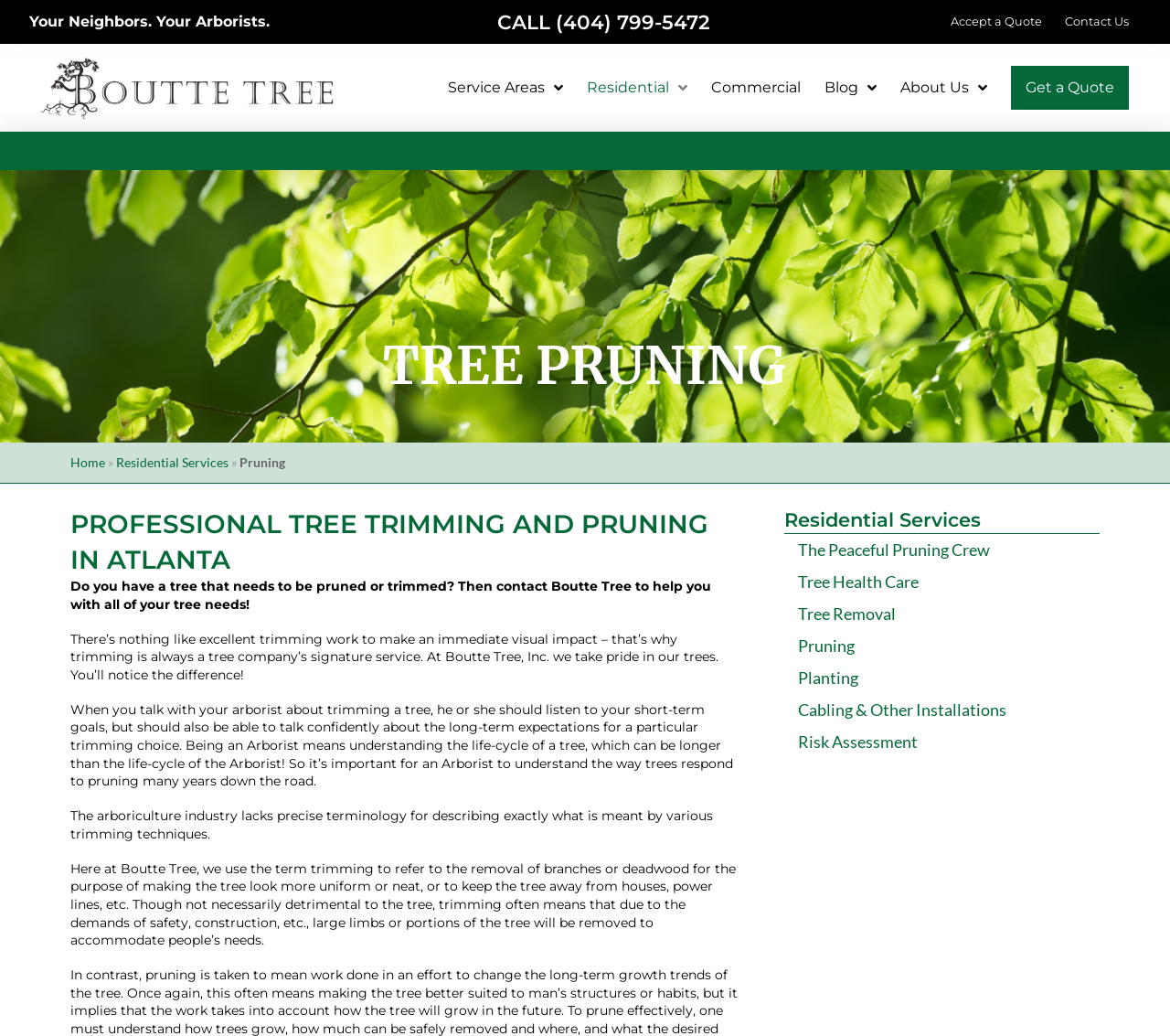Summarize the webpage in an elaborate manner.

The webpage is about Boutte Tree, a tree pruning service in Atlanta. At the top, there is a heading that reads "Your Neighbors. Your Arborists." followed by a phone number "CALL (404) 799-5472". Below this, there are two links, "Accept a Quote" and "Contact Us", positioned side by side.

To the left of these links, there is a logo image with the text "Boutte Tree Service - Your Neighbors, Your Arborists". Below the logo, there are several links arranged horizontally, including "Service Areas", "Residential", "Commercial", "Blog", "About Us", and "Get a Quote".

Further down, there is a section with a heading "TREE PRUNING" and a subheading "PROFESSIONAL TREE TRIMMING AND PRUNING IN ATLANTA". This section contains several paragraphs of text discussing the importance of tree pruning and trimming, including the benefits of excellent trimming work and the need for arborists to understand the long-term expectations of trimming choices.

To the right of this section, there are several links related to residential services, including "The Peaceful Pruning Crew", "Tree Health Care", "Tree Removal", "Pruning", "Planting", "Cabling & Other Installations", and "Risk Assessment". These links are arranged vertically, with the heading "Residential Services" above them.

Overall, the webpage appears to be a service page for Boutte Tree, providing information about their tree pruning and trimming services, as well as links to related services and resources.